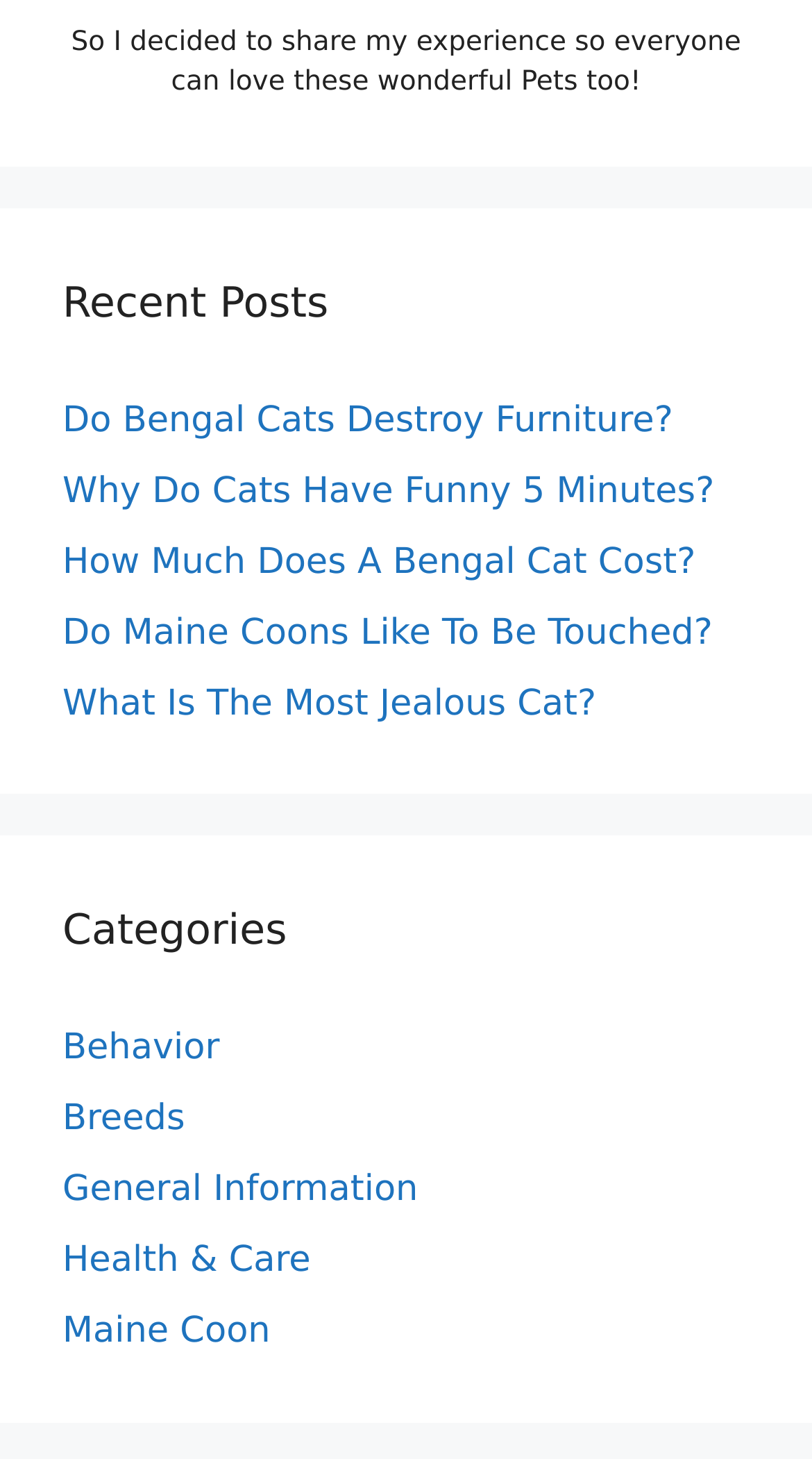Locate the bounding box coordinates of the element to click to perform the following action: 'learn about Bengal Cats Destroying Furniture'. The coordinates should be given as four float values between 0 and 1, in the form of [left, top, right, bottom].

[0.077, 0.273, 0.829, 0.302]